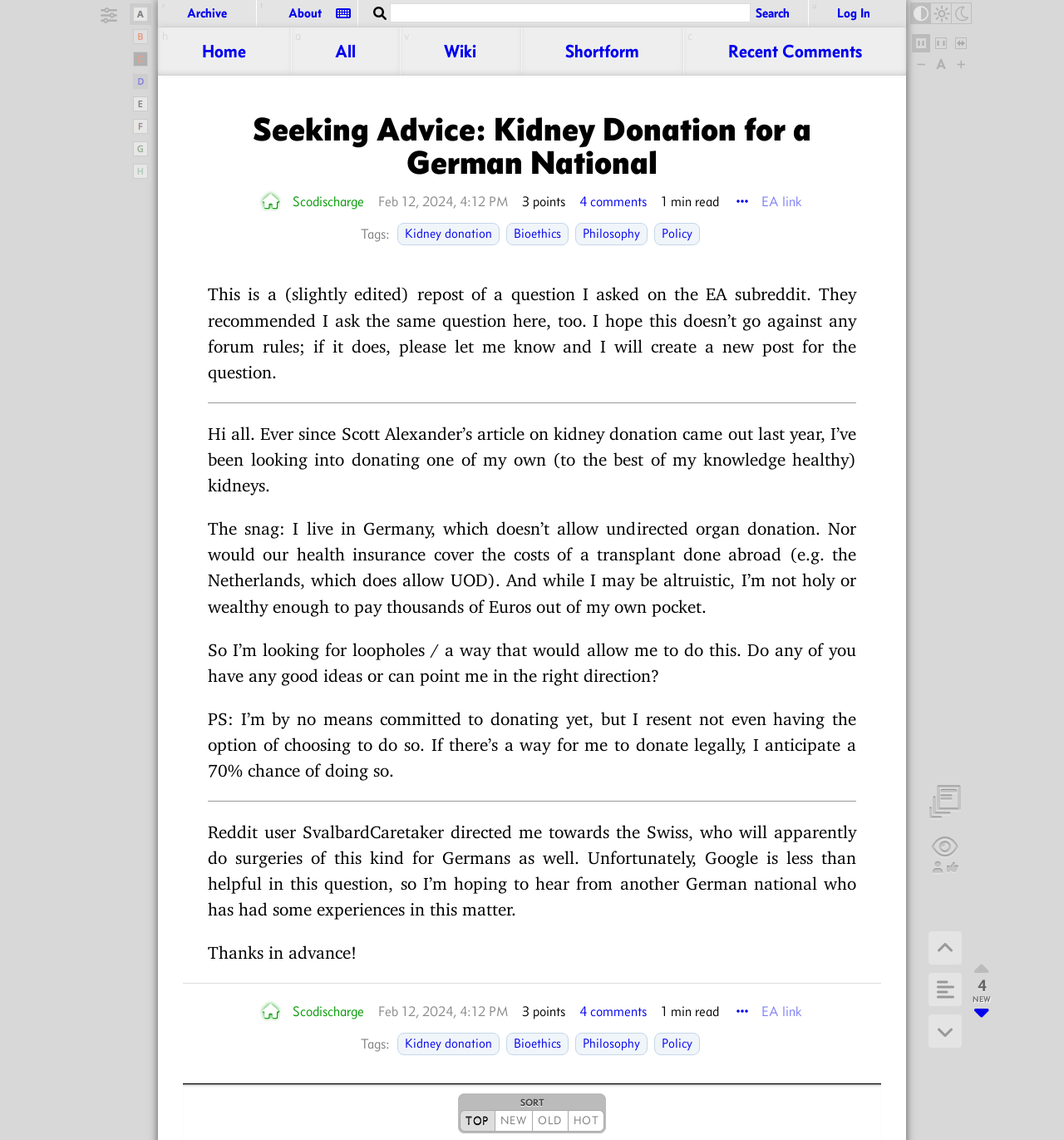Explain in detail what you observe on this webpage.

This webpage is a forum post titled "Seeking Advice: Kidney Donation for a German National" on the Effective Altruism forum viewer. At the top of the page, there are several links and buttons, including "Archive", "About", a search box, and a "Log In" button. Below these, there are links to "Latest frontpage posts", "Latest posts from all sections", "Wiki pages and tags", "Latest Shortform posts", and "Latest comments".

The main content of the page is a post from a user seeking advice on kidney donation. The post is divided into several paragraphs, with a heading at the top and a series of links to related topics, such as "Kidney donation", "Bioethics", "Philosophy", and "Policy", below the heading. The post itself is a personal story about the user's desire to donate a kidney, but being unable to do so due to German laws. The user is seeking advice and loopholes to make it possible.

There are several interactive elements on the page, including buttons to vote on the post, links to comments, and a separator line dividing the post into sections. At the bottom of the page, there are buttons to navigate to the top, new, old, or hot posts, as well as a series of buttons with various functions, such as zooming in and out, and navigating to the next or previous post.